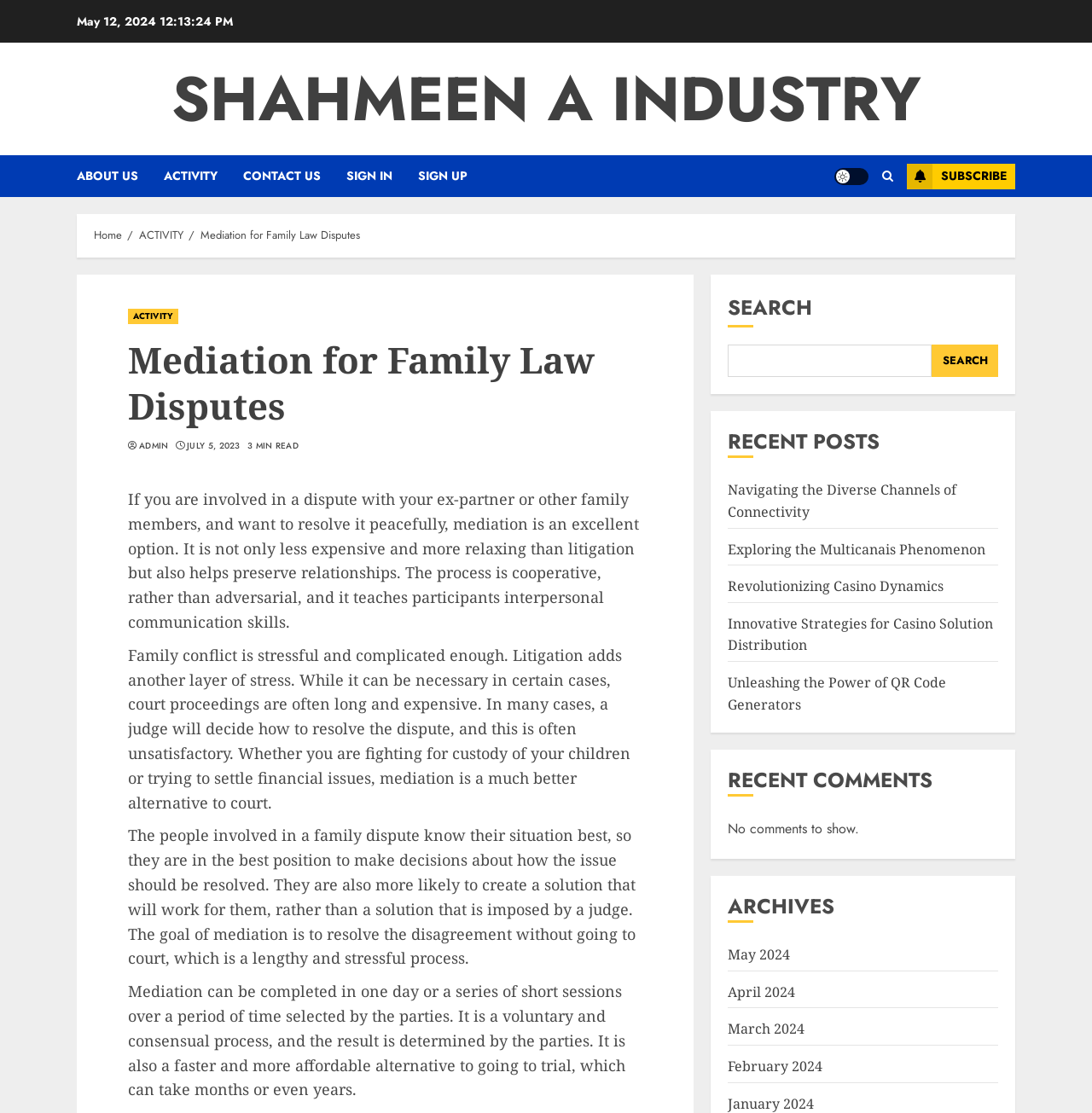Indicate the bounding box coordinates of the element that must be clicked to execute the instruction: "Read the 'Mediation for Family Law Disputes' article". The coordinates should be given as four float numbers between 0 and 1, i.e., [left, top, right, bottom].

[0.117, 0.303, 0.588, 0.386]